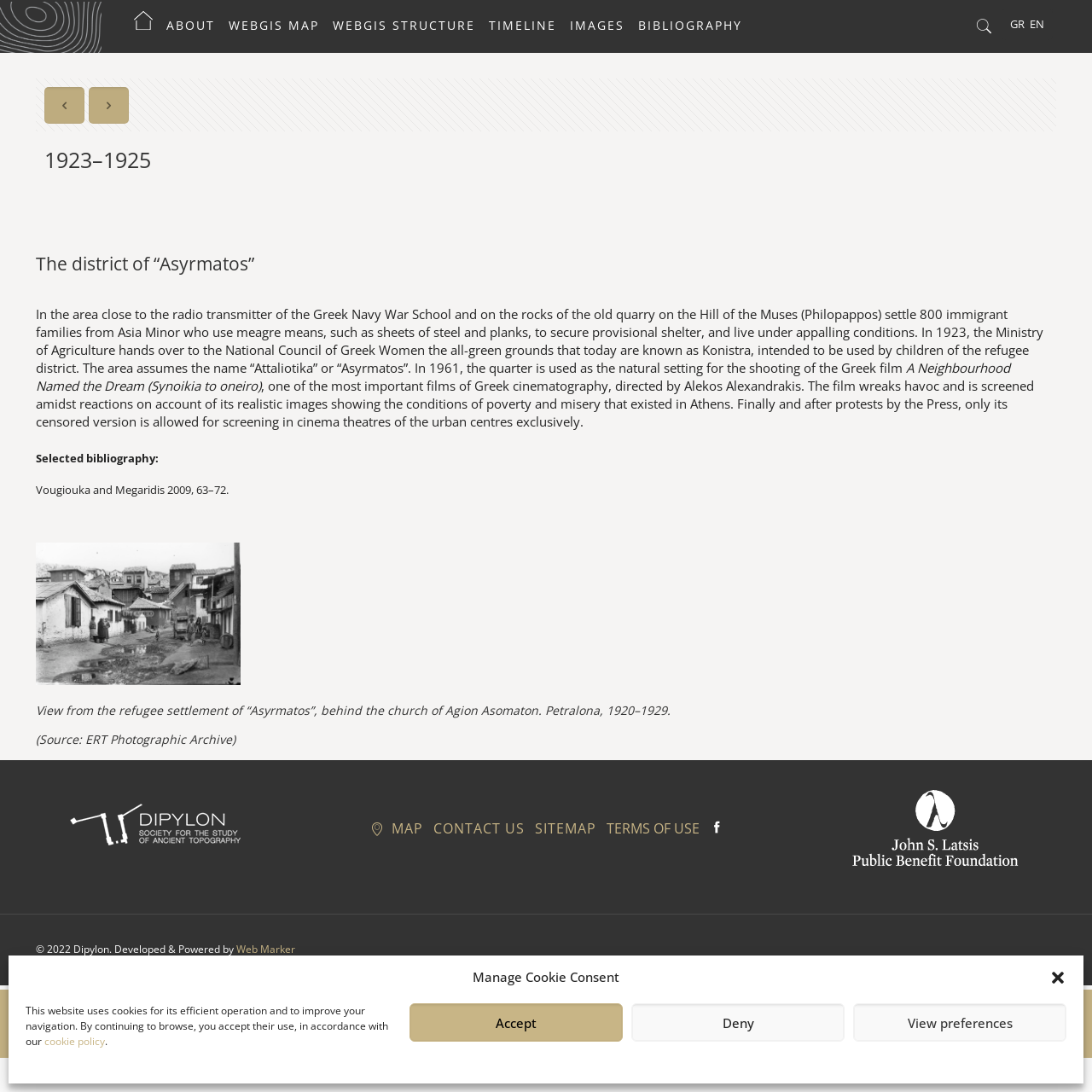Please identify the bounding box coordinates for the region that you need to click to follow this instruction: "Open the 'DIPYLON' link".

[0.064, 0.785, 0.221, 0.801]